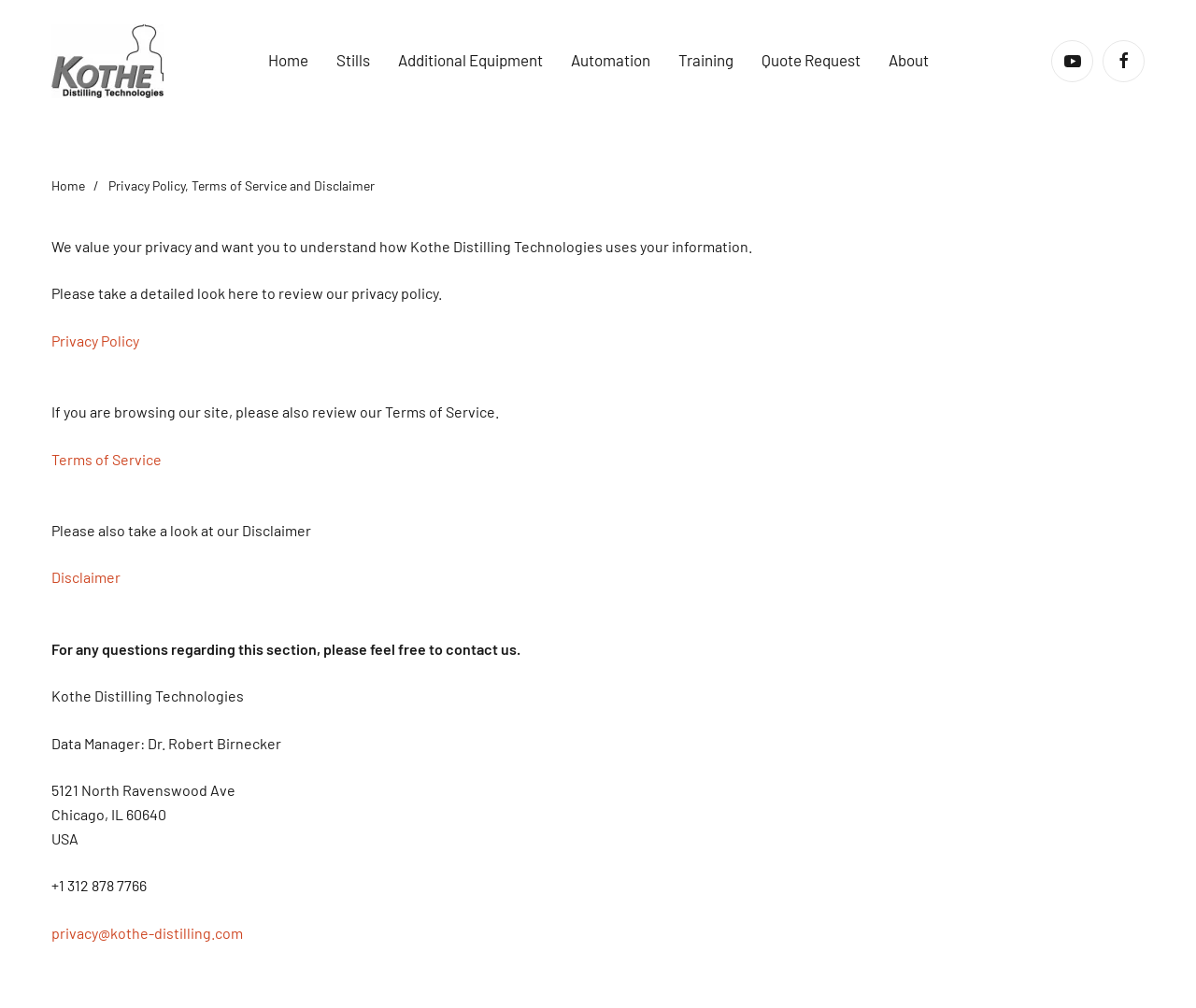Find the bounding box coordinates for the element that must be clicked to complete the instruction: "View Privacy Policy". The coordinates should be four float numbers between 0 and 1, indicated as [left, top, right, bottom].

[0.043, 0.329, 0.116, 0.346]